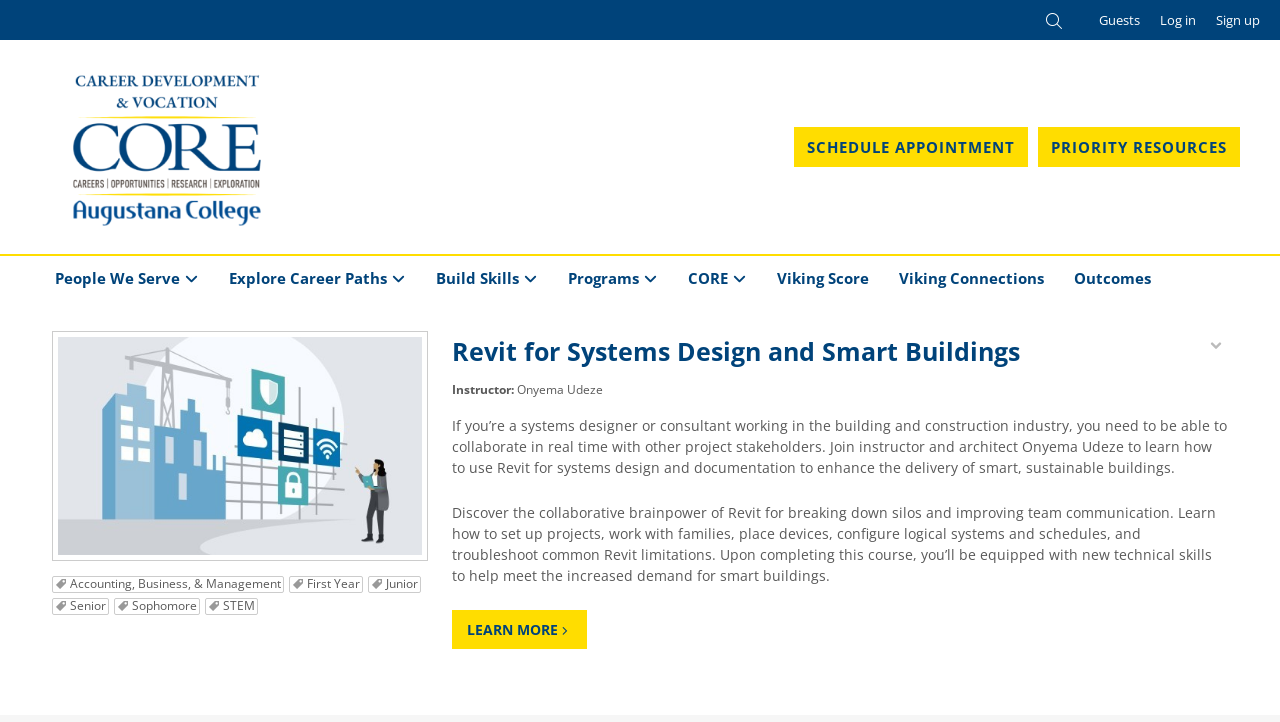Determine the bounding box coordinates of the section to be clicked to follow the instruction: "Learn more about the Revit course". The coordinates should be given as four float numbers between 0 and 1, formatted as [left, top, right, bottom].

[0.353, 0.844, 0.459, 0.898]